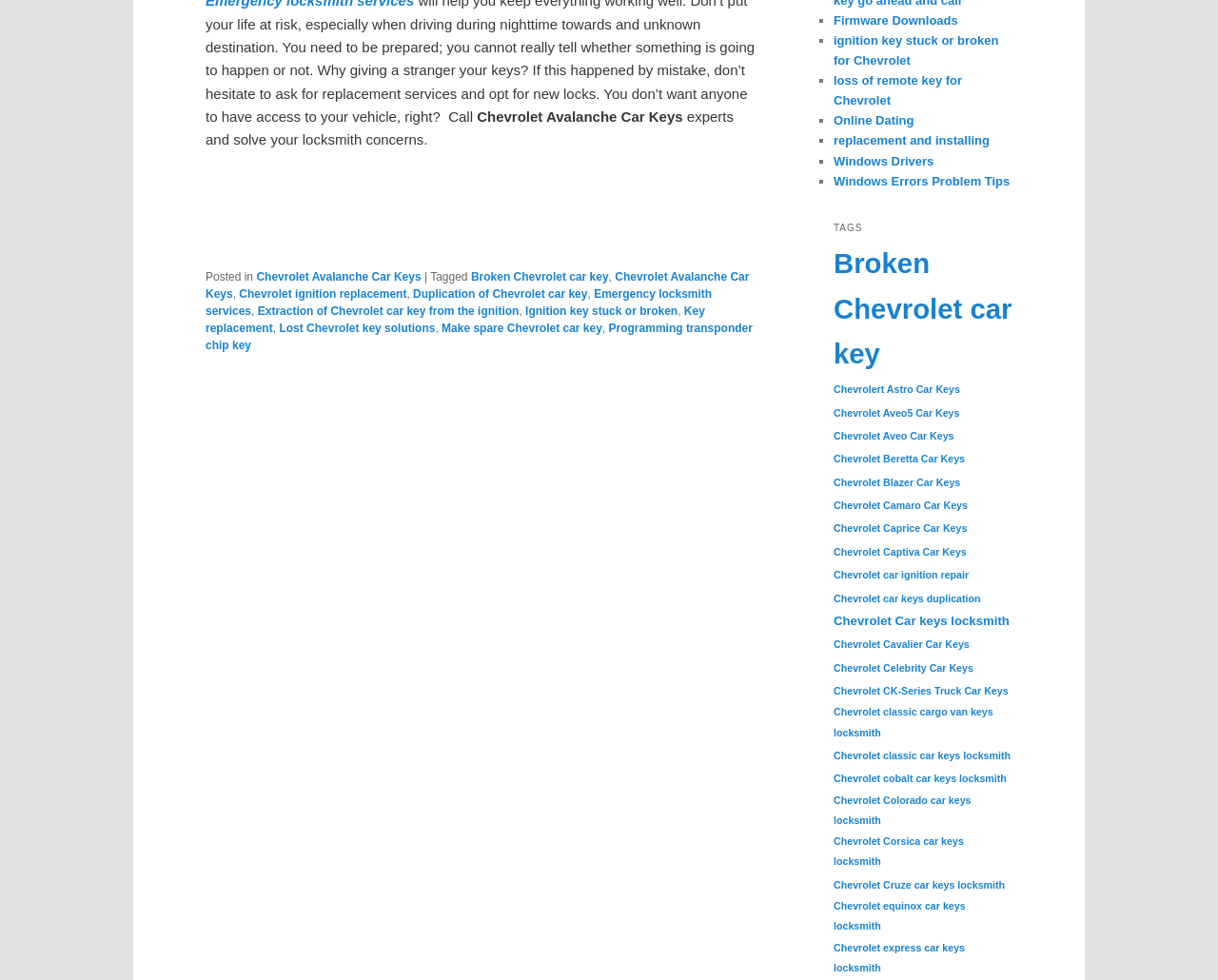Please find the bounding box coordinates of the element that needs to be clicked to perform the following instruction: "Learn about 'Emergency locksmith services'". The bounding box coordinates should be four float numbers between 0 and 1, represented as [left, top, right, bottom].

[0.169, 0.293, 0.585, 0.324]